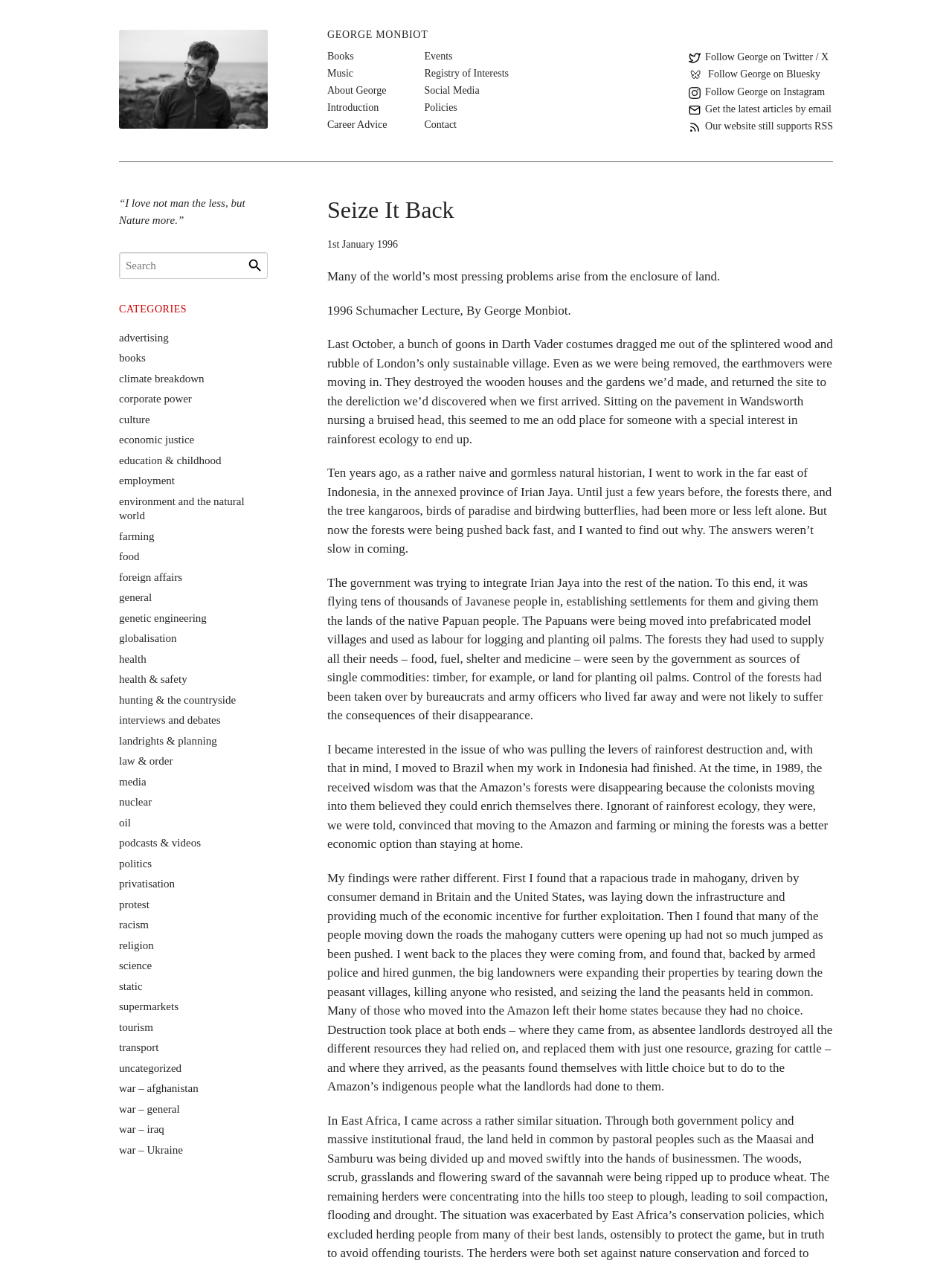Determine the bounding box coordinates of the clickable element to achieve the following action: 'View Training details'. Provide the coordinates as four float values between 0 and 1, formatted as [left, top, right, bottom].

None